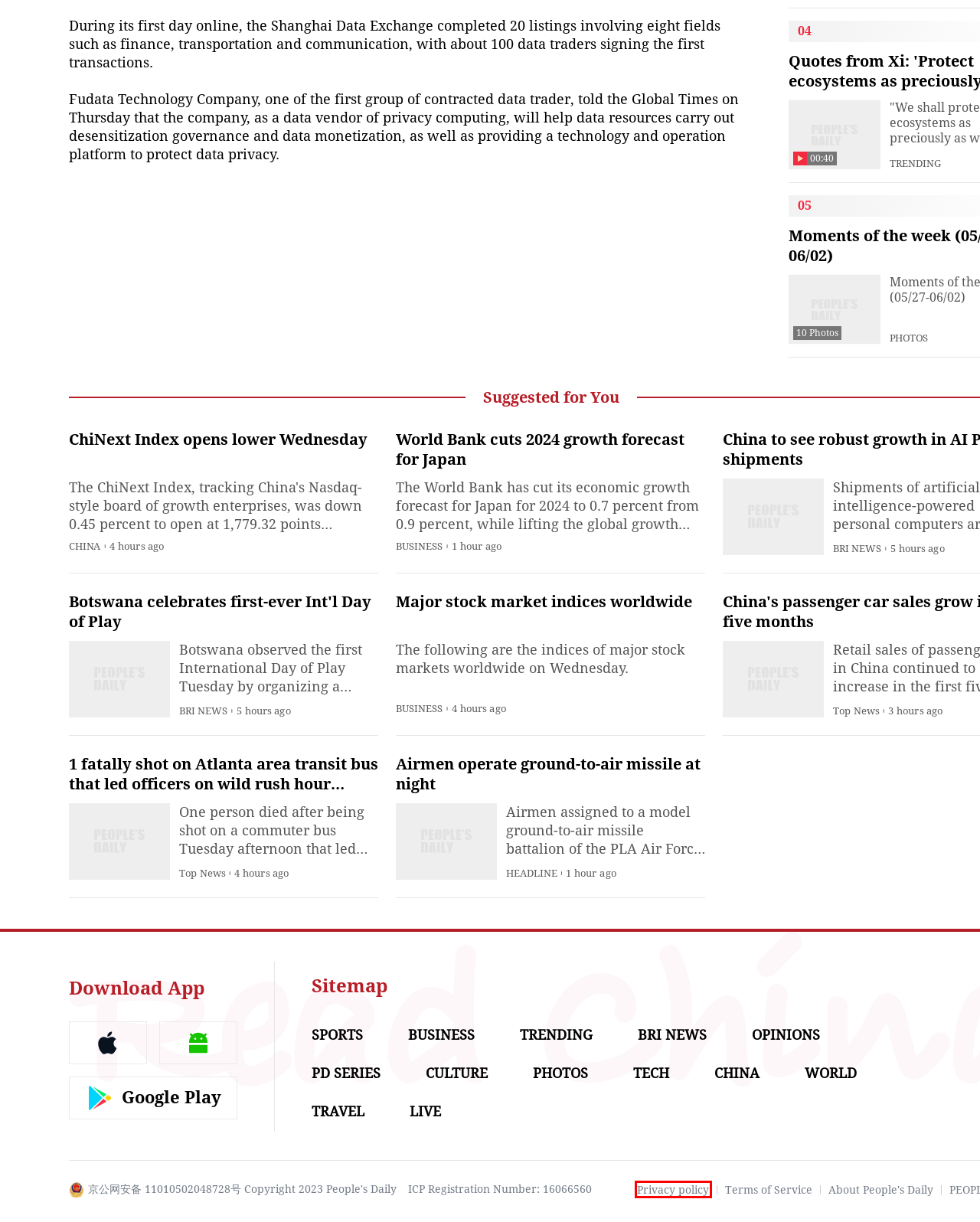Analyze the screenshot of a webpage featuring a red rectangle around an element. Pick the description that best fits the new webpage after interacting with the element inside the red bounding box. Here are the candidates:
A. About PeopleDaily
B. ‎People's Daily-News from China on the App Store
C. Privacy policy
D. People's Daily
E. 全国互联网安全管理平台
F. About Us
G. People's Daily官方下载-People's Daily app 最新版本免费下载-应用宝官网
H. People's Daily English language App - Homepage - Breaking News, China News, World News and Video

C